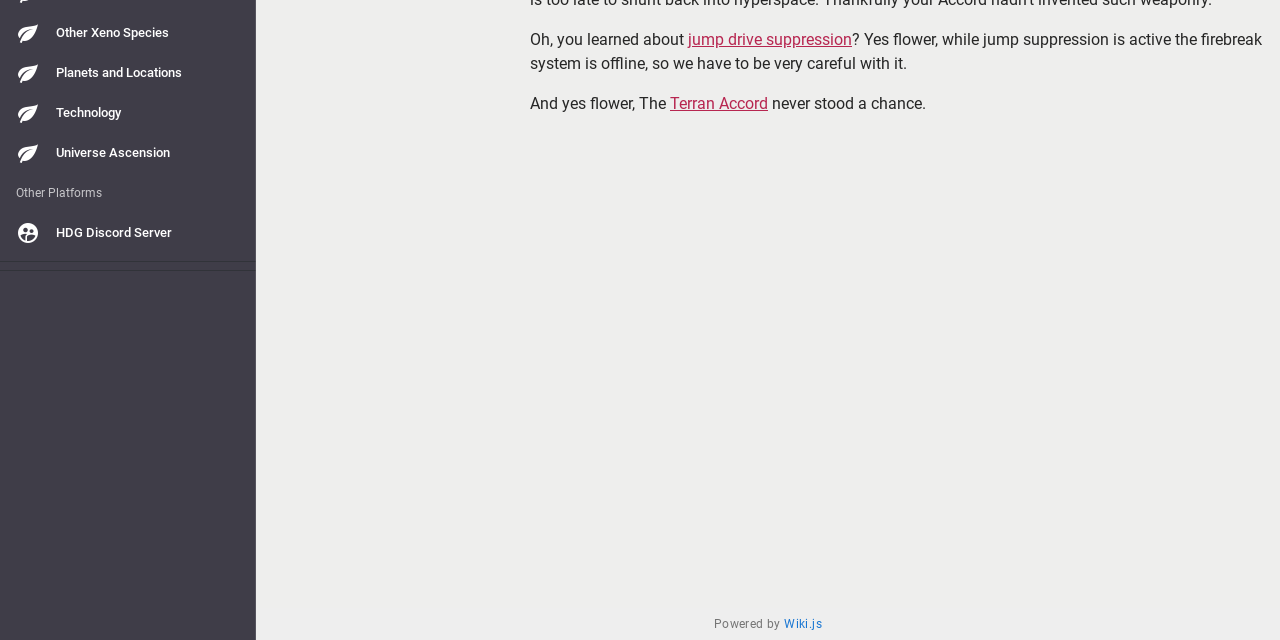Identify the bounding box coordinates for the UI element described as follows: "+49 (0)511 89-0". Ensure the coordinates are four float numbers between 0 and 1, formatted as [left, top, right, bottom].

None